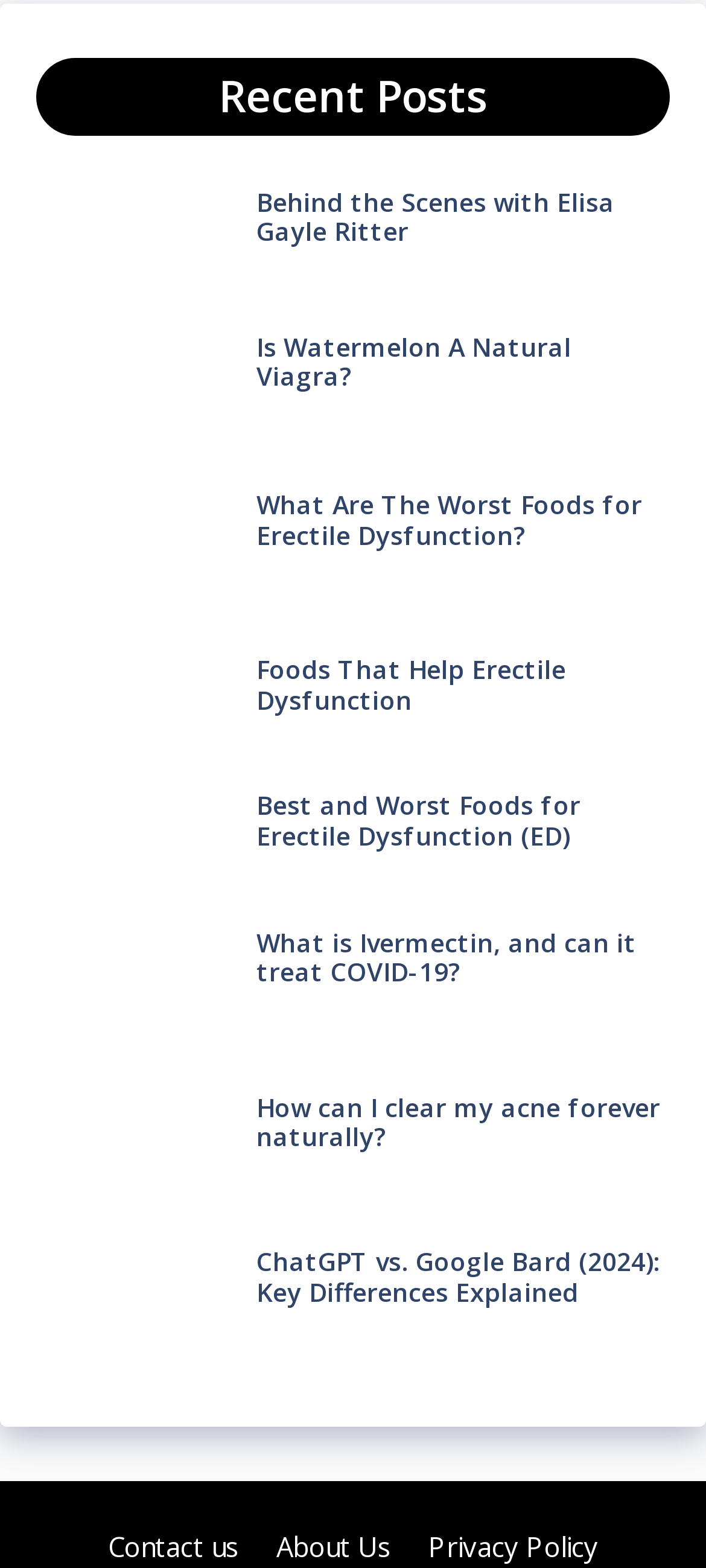Specify the bounding box coordinates of the area that needs to be clicked to achieve the following instruction: "Contact us".

[0.153, 0.975, 0.34, 0.998]